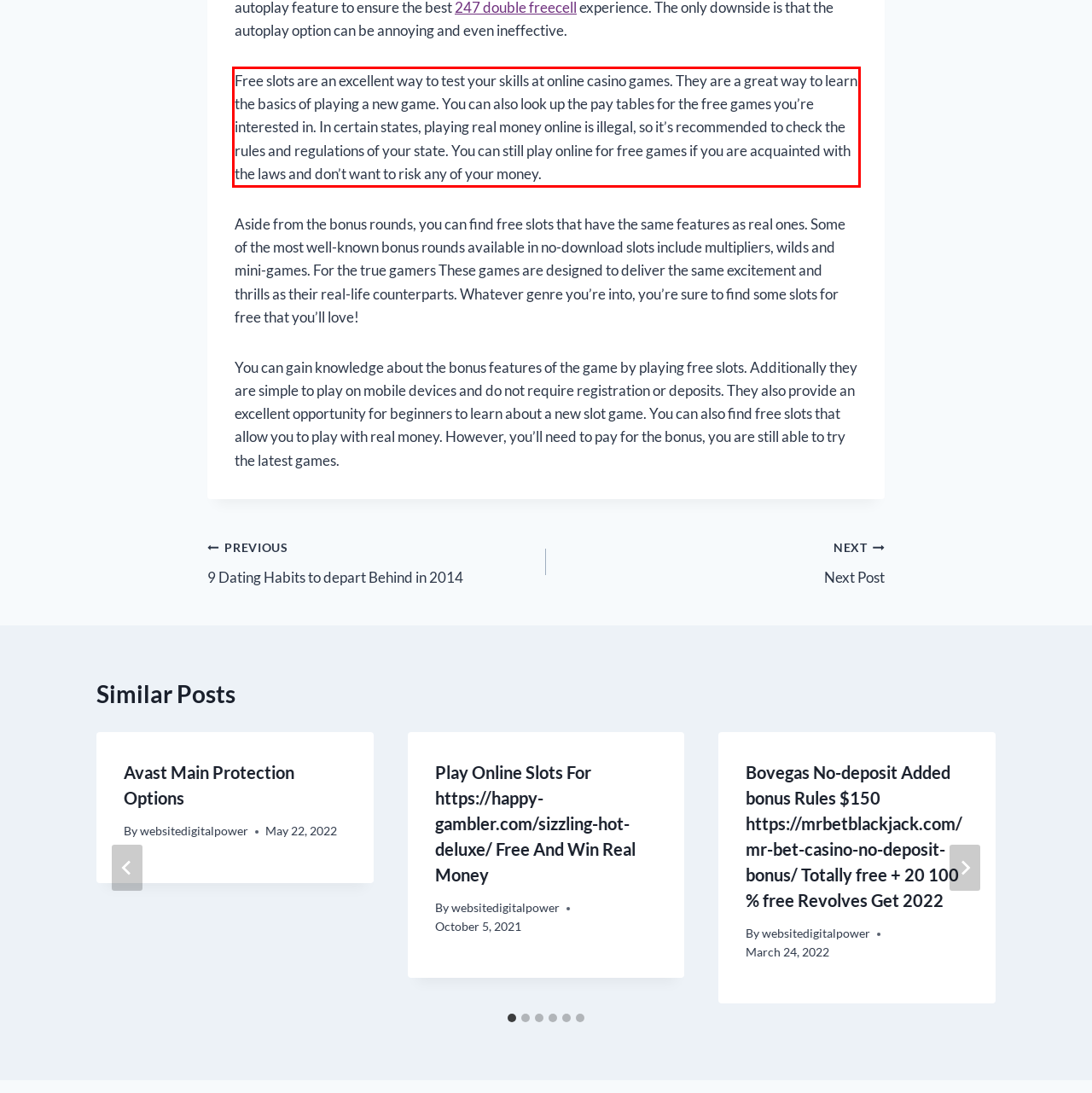Given a screenshot of a webpage containing a red rectangle bounding box, extract and provide the text content found within the red bounding box.

Free slots are an excellent way to test your skills at online casino games. They are a great way to learn the basics of playing a new game. You can also look up the pay tables for the free games you’re interested in. In certain states, playing real money online is illegal, so it’s recommended to check the rules and regulations of your state. You can still play online for free games if you are acquainted with the laws and don’t want to risk any of your money.